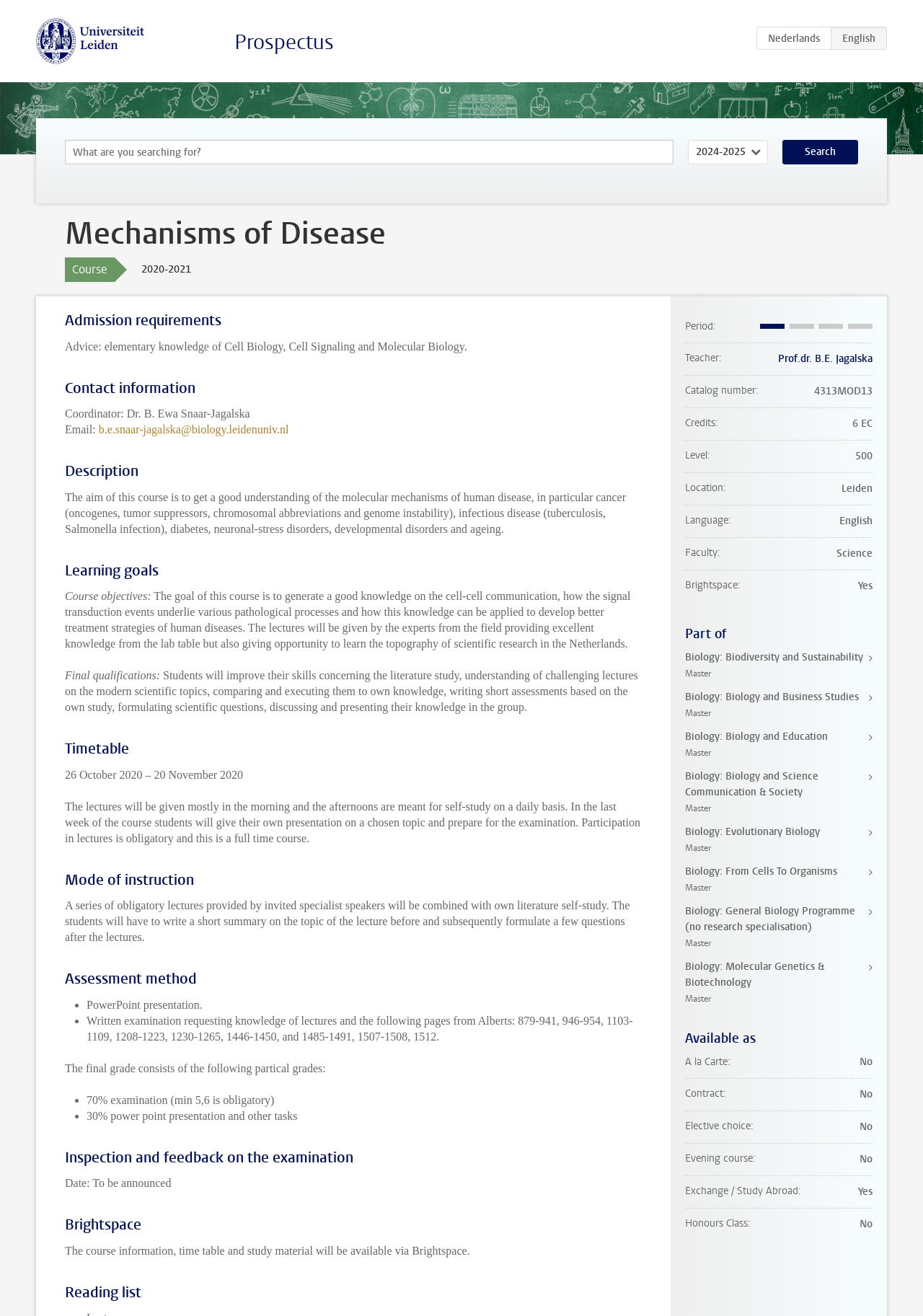Carefully examine the image and provide an in-depth answer to the question: What is the duration of the course?

The duration of the course can be found in the 'Timetable' section, where it is stated that the course will take place from '26 October 2020 – 20 November 2020'.